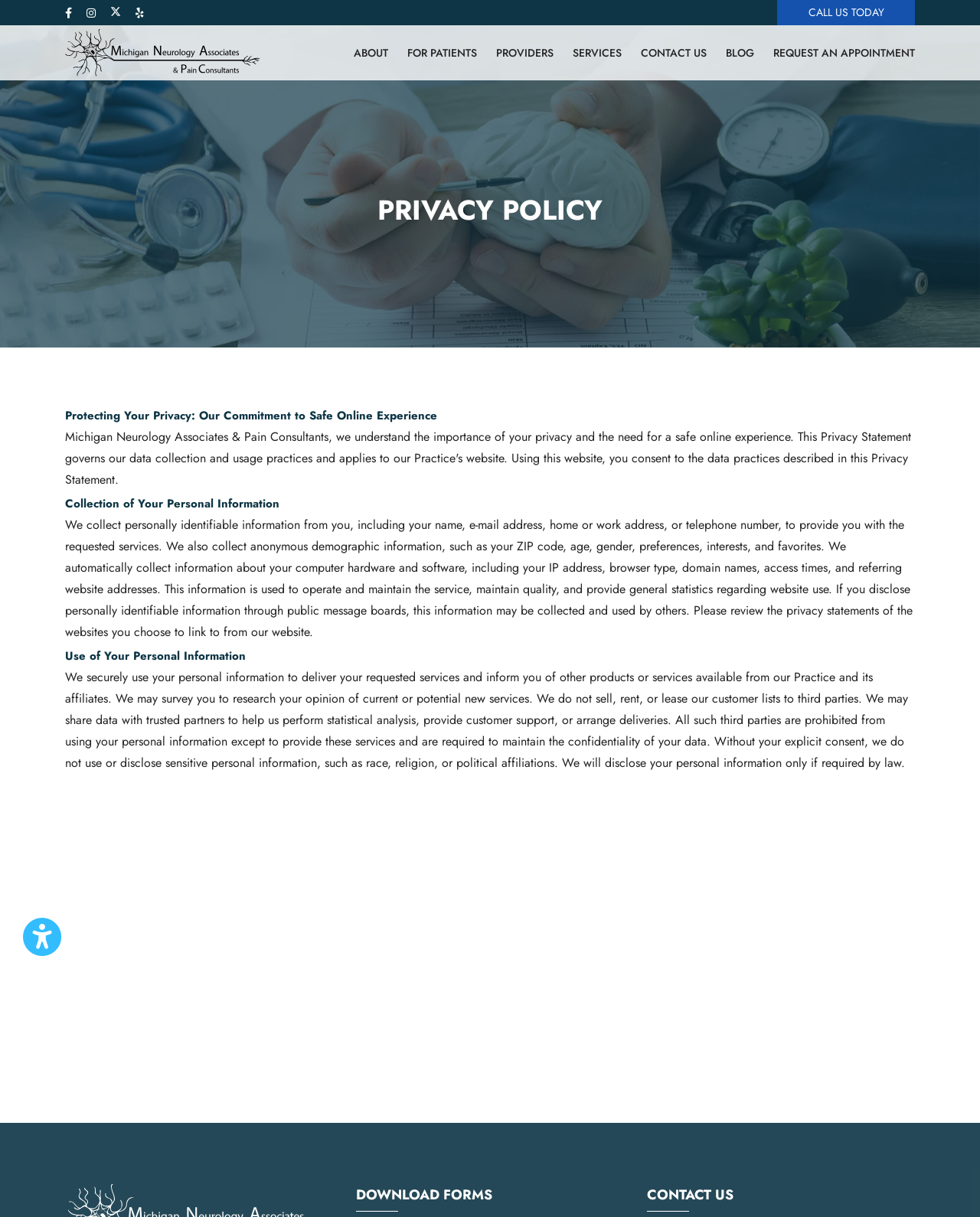Please identify the bounding box coordinates of the clickable area that will allow you to execute the instruction: "Read the PRIVACY POLICY".

[0.141, 0.157, 0.859, 0.188]